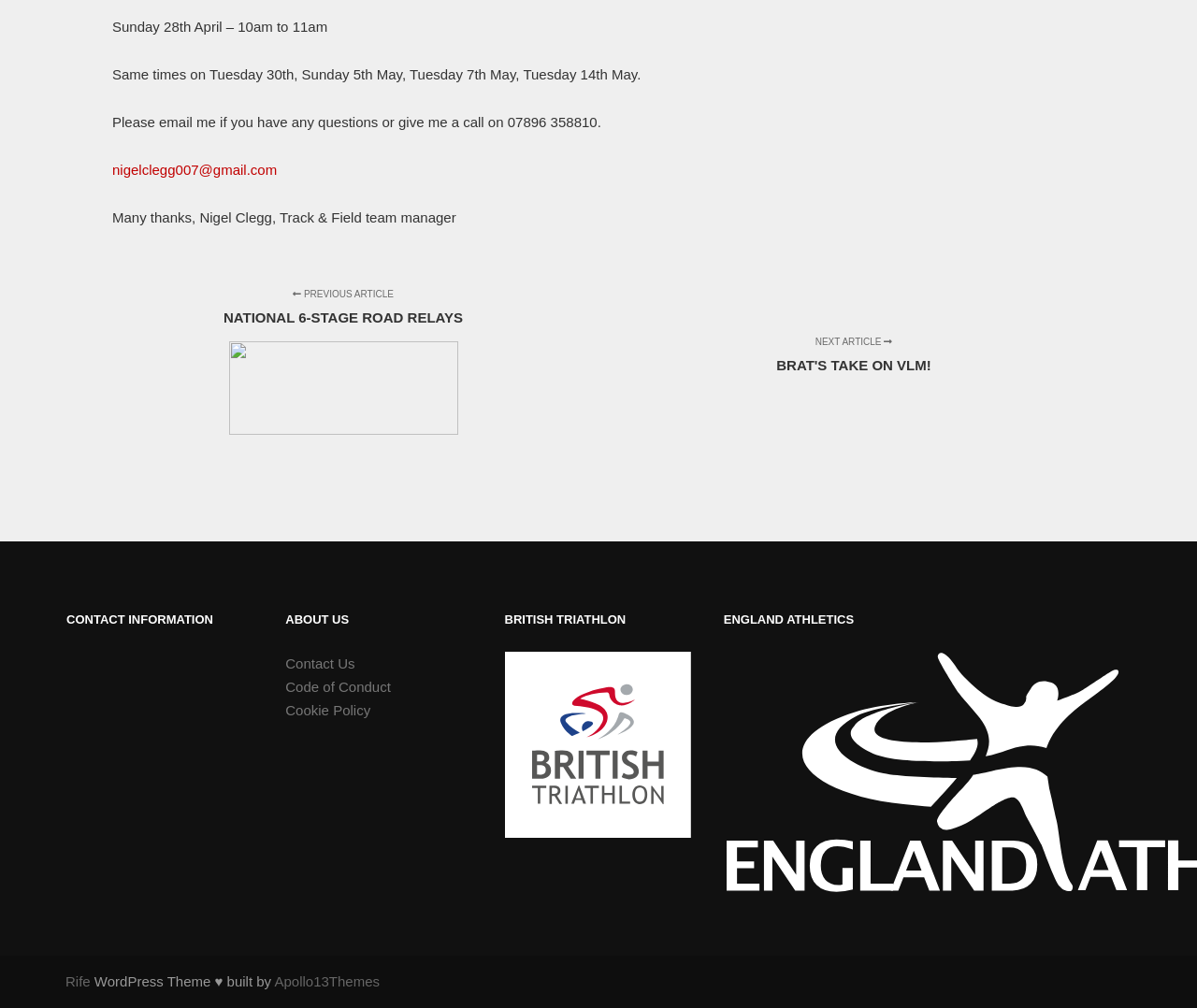Determine the bounding box for the described HTML element: "European Union [EU]". Ensure the coordinates are four float numbers between 0 and 1 in the format [left, top, right, bottom].

None